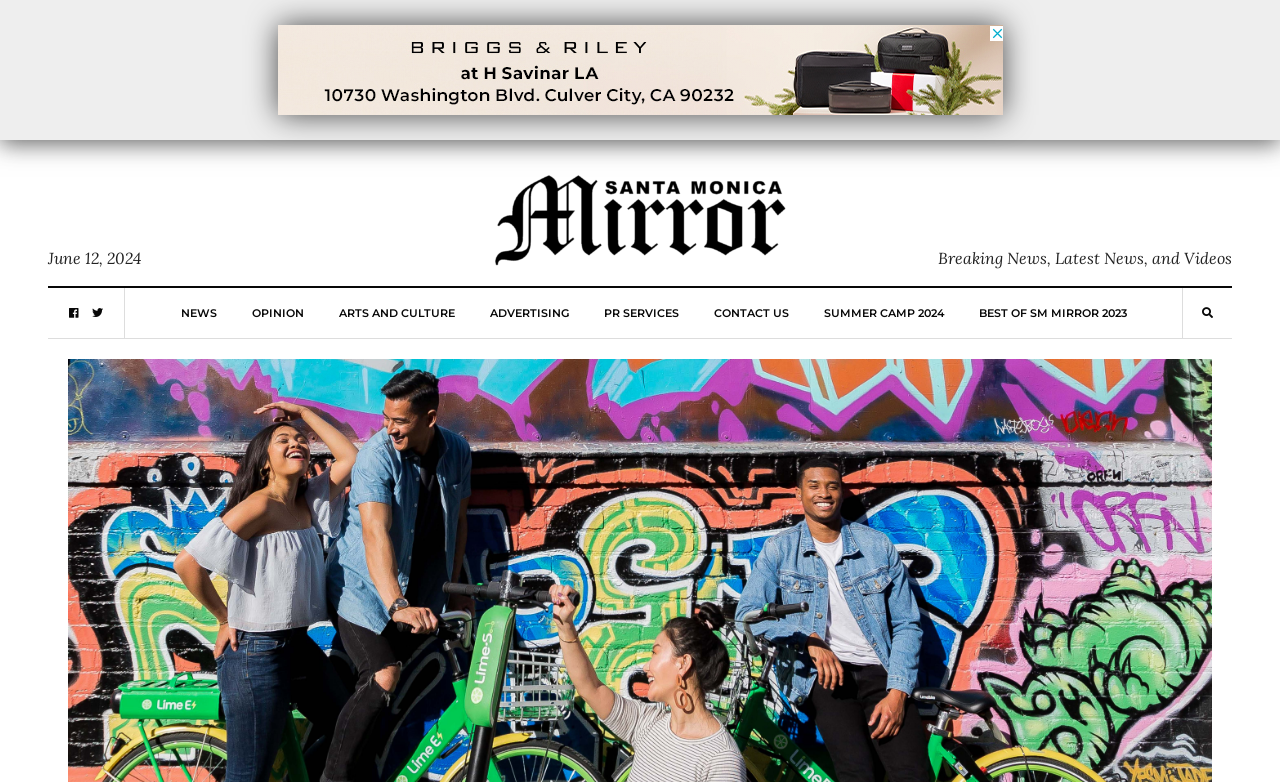What is the name of the news organization?
Please respond to the question with a detailed and informative answer.

The name of the news organization can be found in the top-left corner of the webpage, where it says 'SM Mirror' with an image of a mirror next to it.